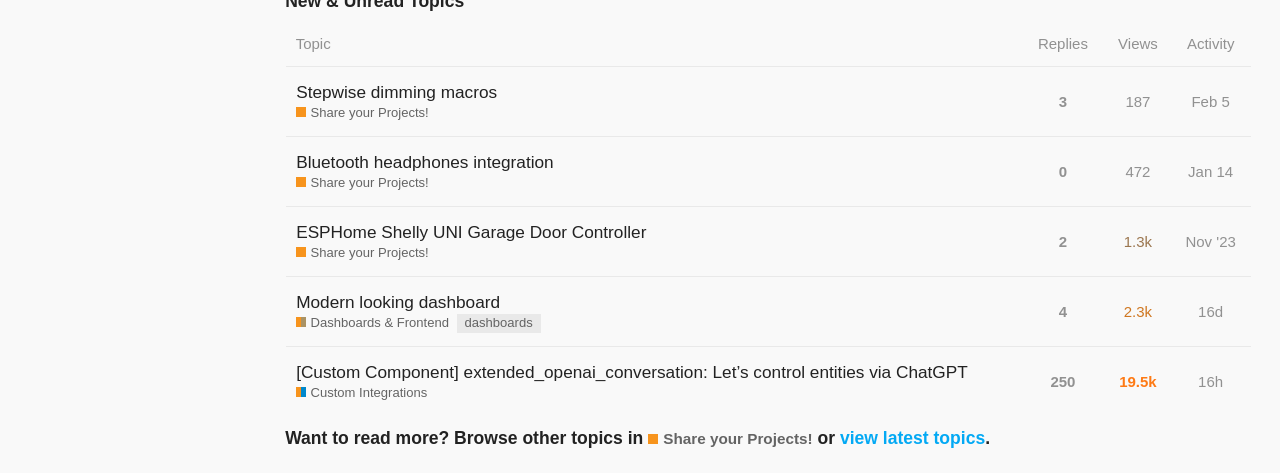What is the topic of the first row?
Craft a detailed and extensive response to the question.

I determined the answer by looking at the first row of the table, which contains a heading element with the text 'Stepwise dimming macros'.